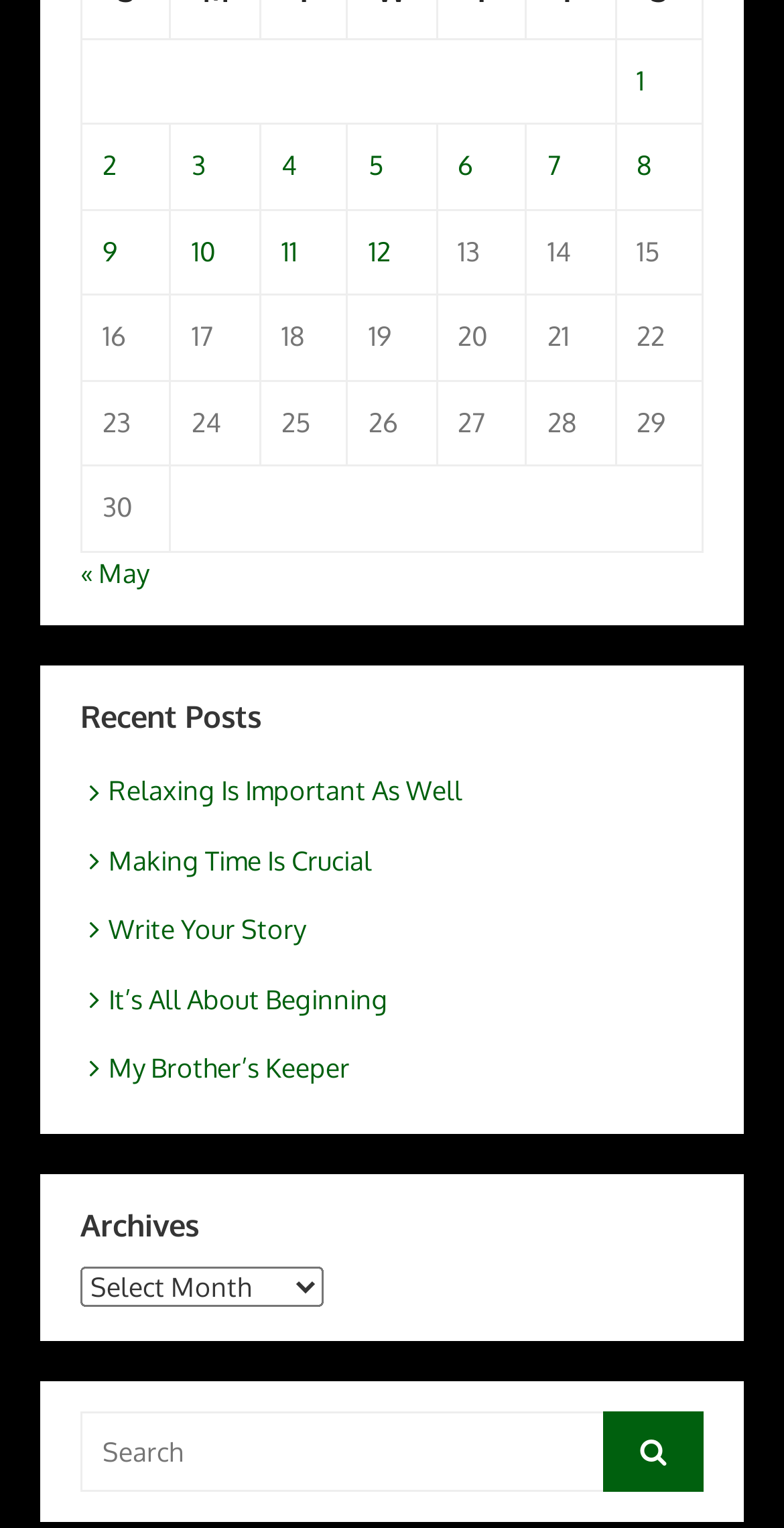Please identify the bounding box coordinates of the region to click in order to complete the given instruction: "Click on 'Previous and next months'". The coordinates should be four float numbers between 0 and 1, i.e., [left, top, right, bottom].

[0.103, 0.364, 0.19, 0.385]